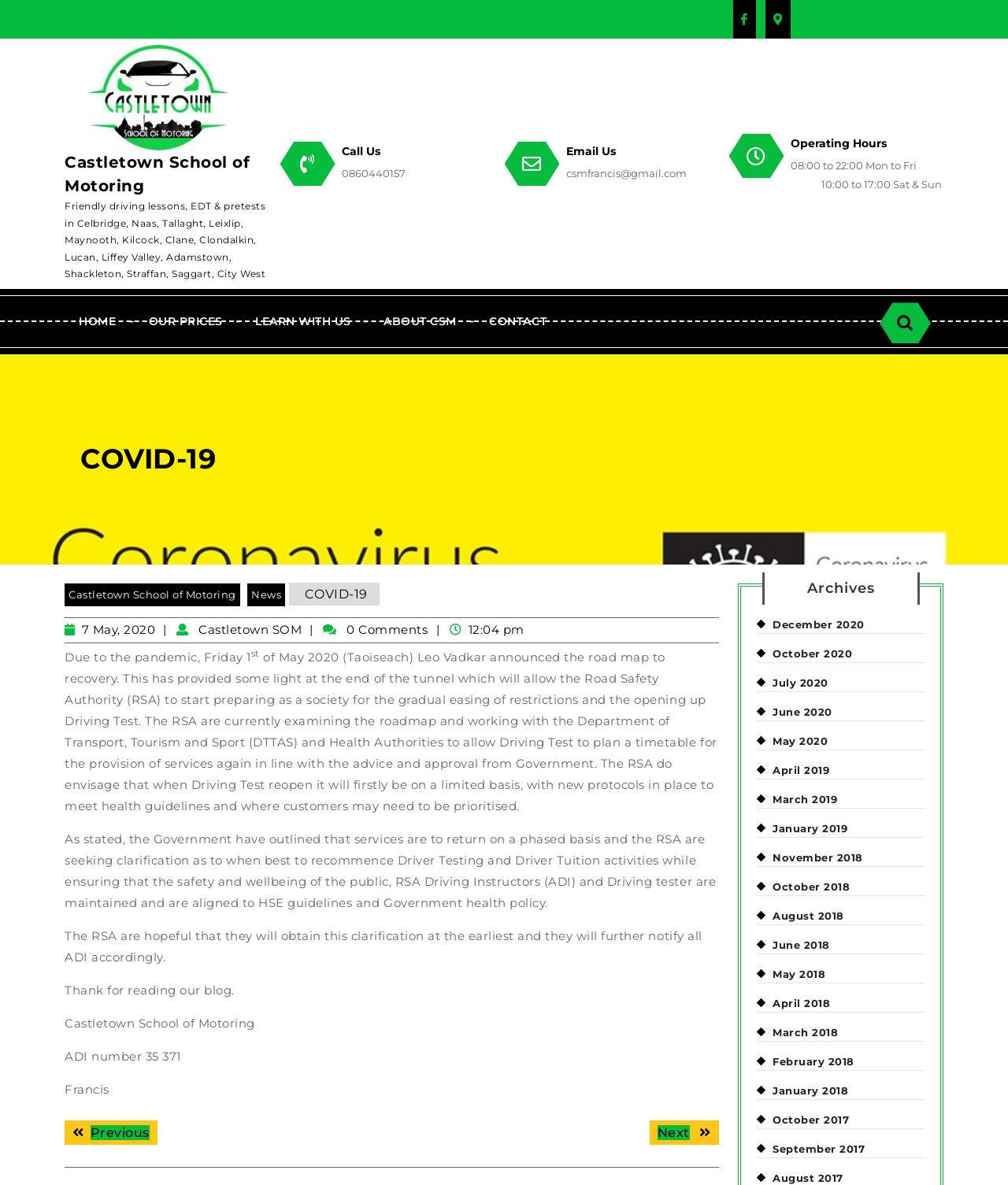Can you provide the bounding box coordinates for the element that should be clicked to implement the instruction: "Search for something"?

[0.877, 0.257, 0.923, 0.287]